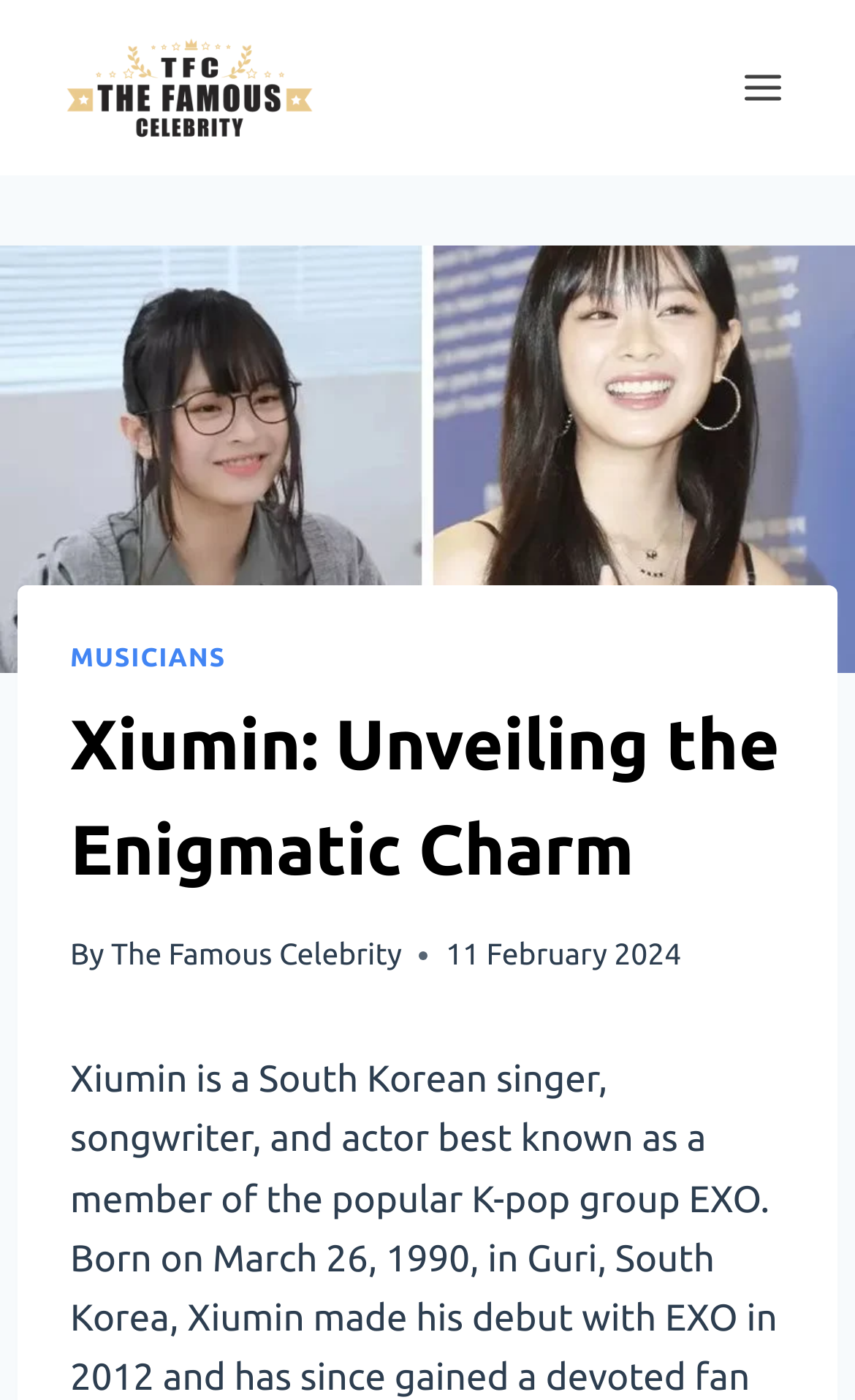Please determine the bounding box coordinates for the UI element described here. Use the format (top-left x, top-left y, bottom-right x, bottom-right y) with values bounded between 0 and 1: Musicians

[0.082, 0.46, 0.264, 0.481]